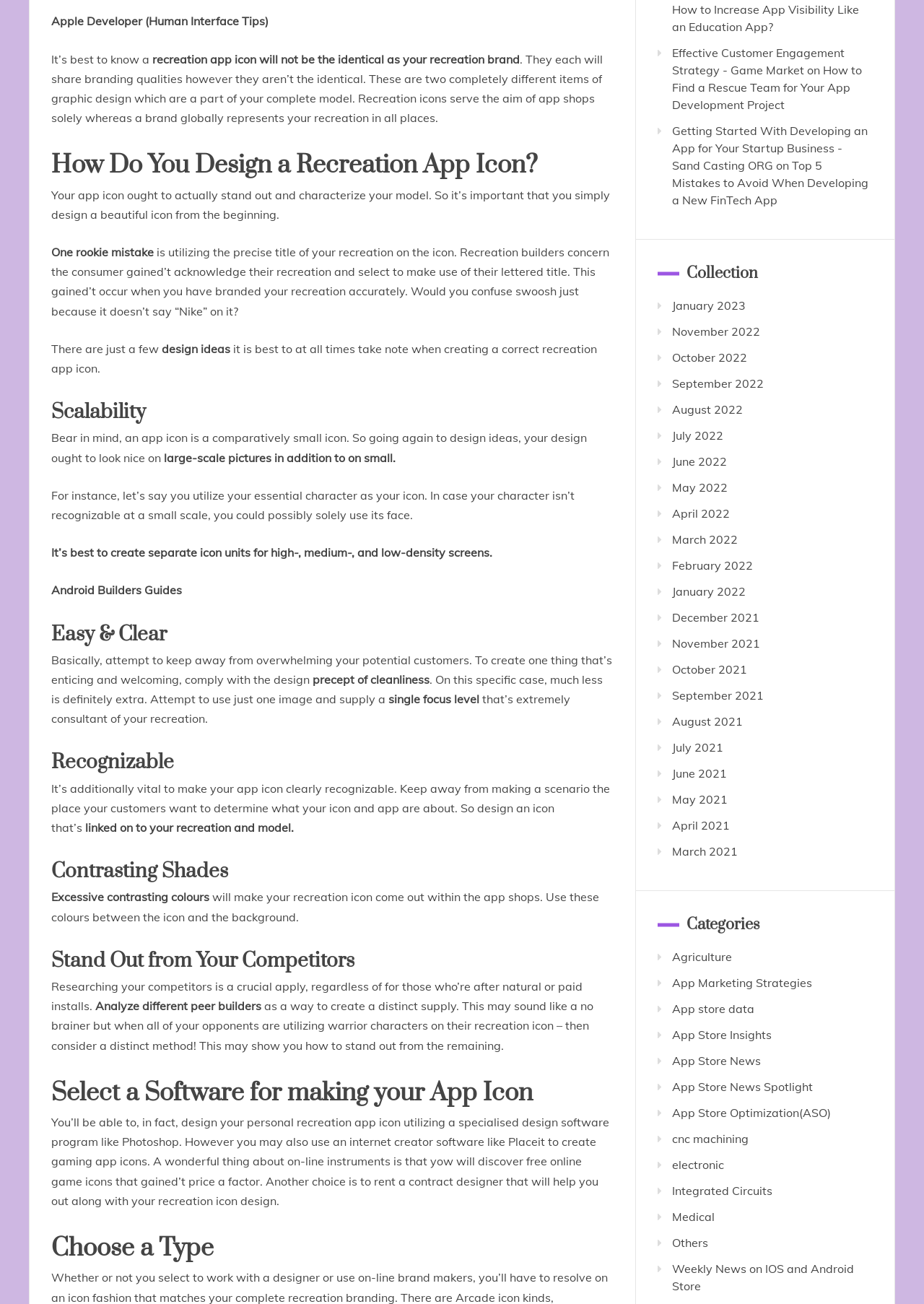How many design principles are mentioned on the webpage?
Can you provide an in-depth and detailed response to the question?

The webpage discusses six design principles for creating an effective game app icon, including scalability, simplicity, recognizability, contrasting colors, standing out from competitors, and choosing a design tool.